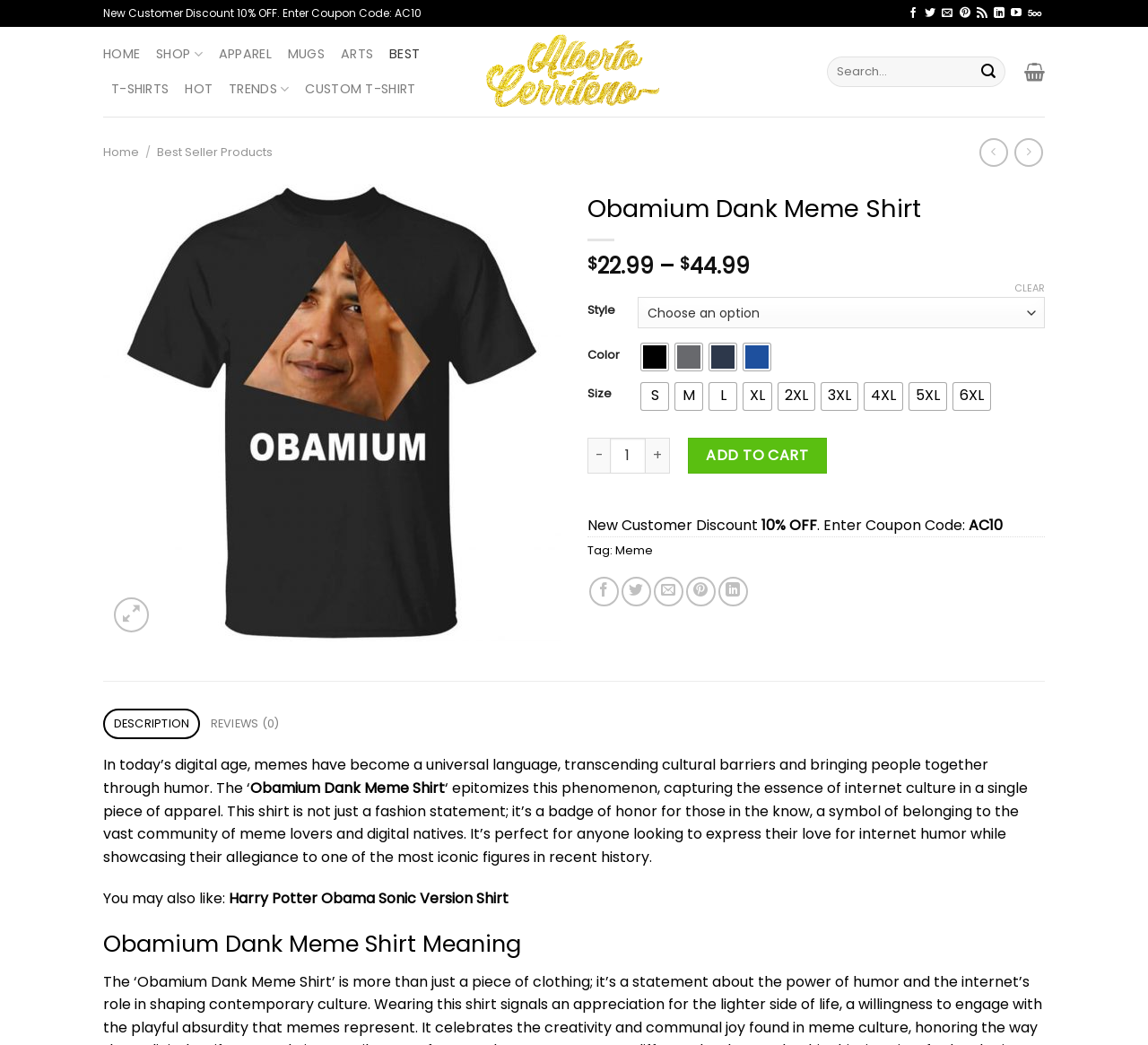Provide a brief response to the question below using one word or phrase:
What is the theme of the Obamium Dank Meme Shirt?

Meme